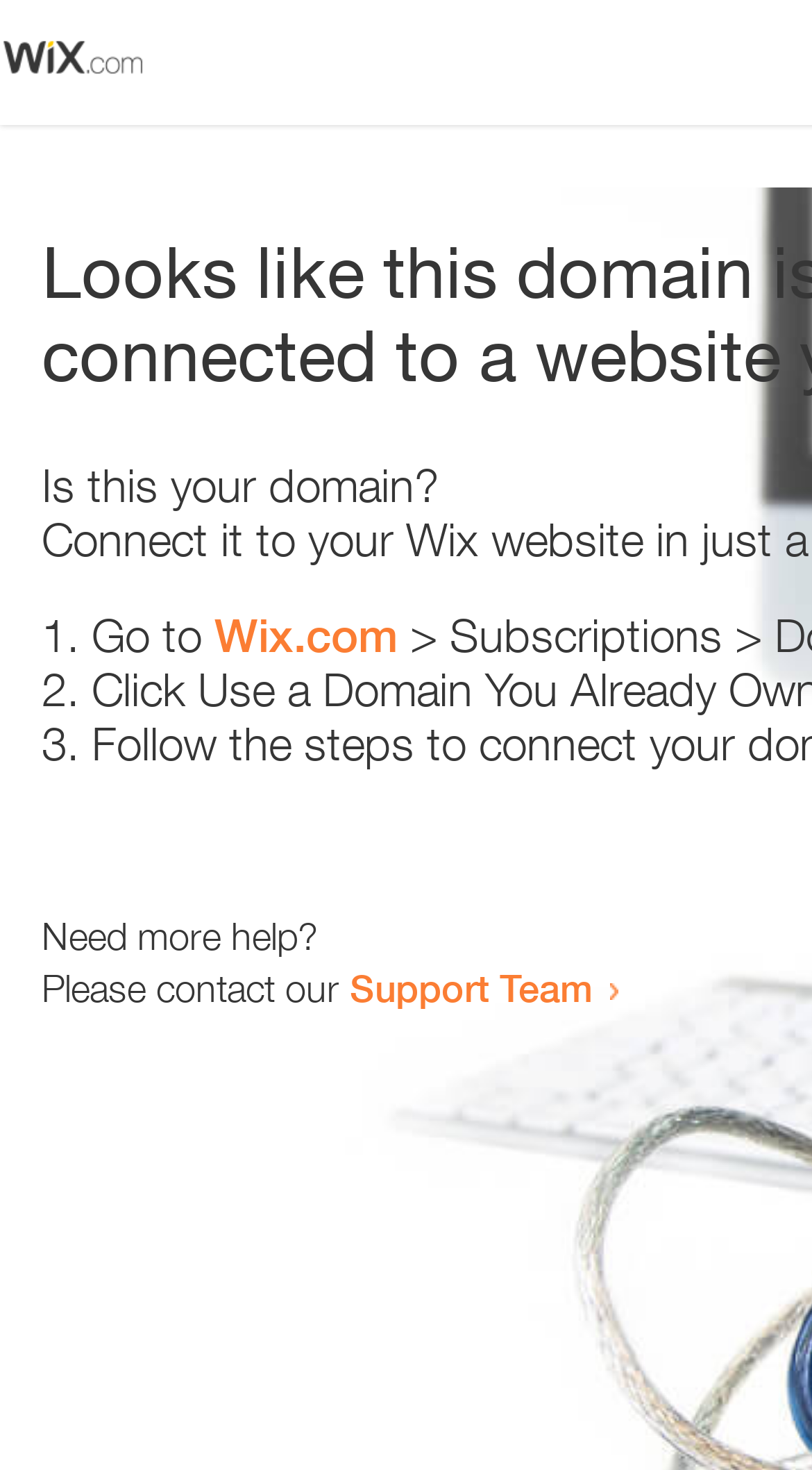What is the domain being referred to?
Please answer the question with a detailed and comprehensive explanation.

The webpage contains a link 'Wix.com' which suggests that the domain being referred to is Wix.com. This can be inferred from the context of the sentence 'Go to Wix.com'.